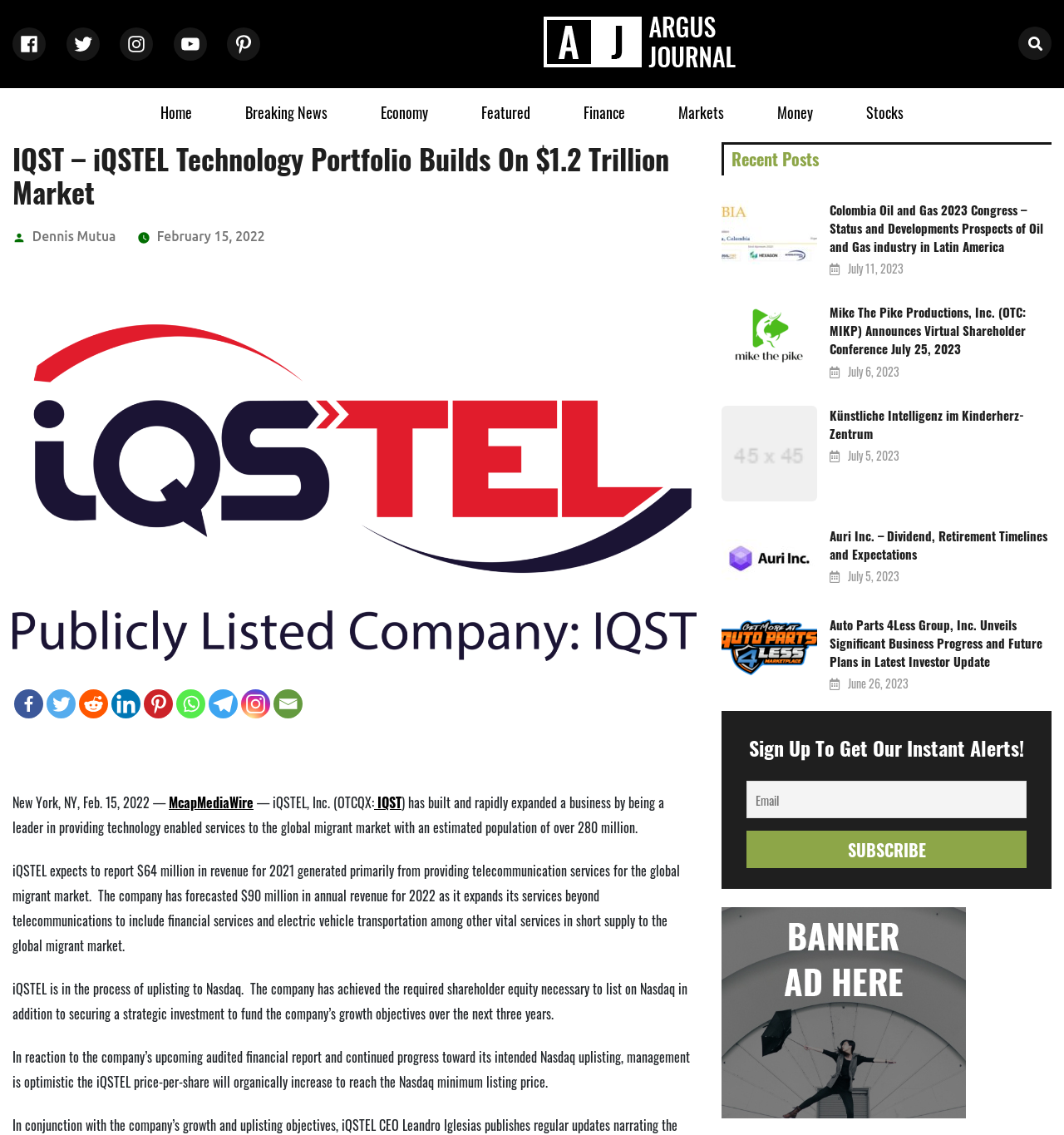Find the bounding box coordinates of the element's region that should be clicked in order to follow the given instruction: "Subscribe to get instant alerts". The coordinates should consist of four float numbers between 0 and 1, i.e., [left, top, right, bottom].

[0.702, 0.732, 0.965, 0.765]